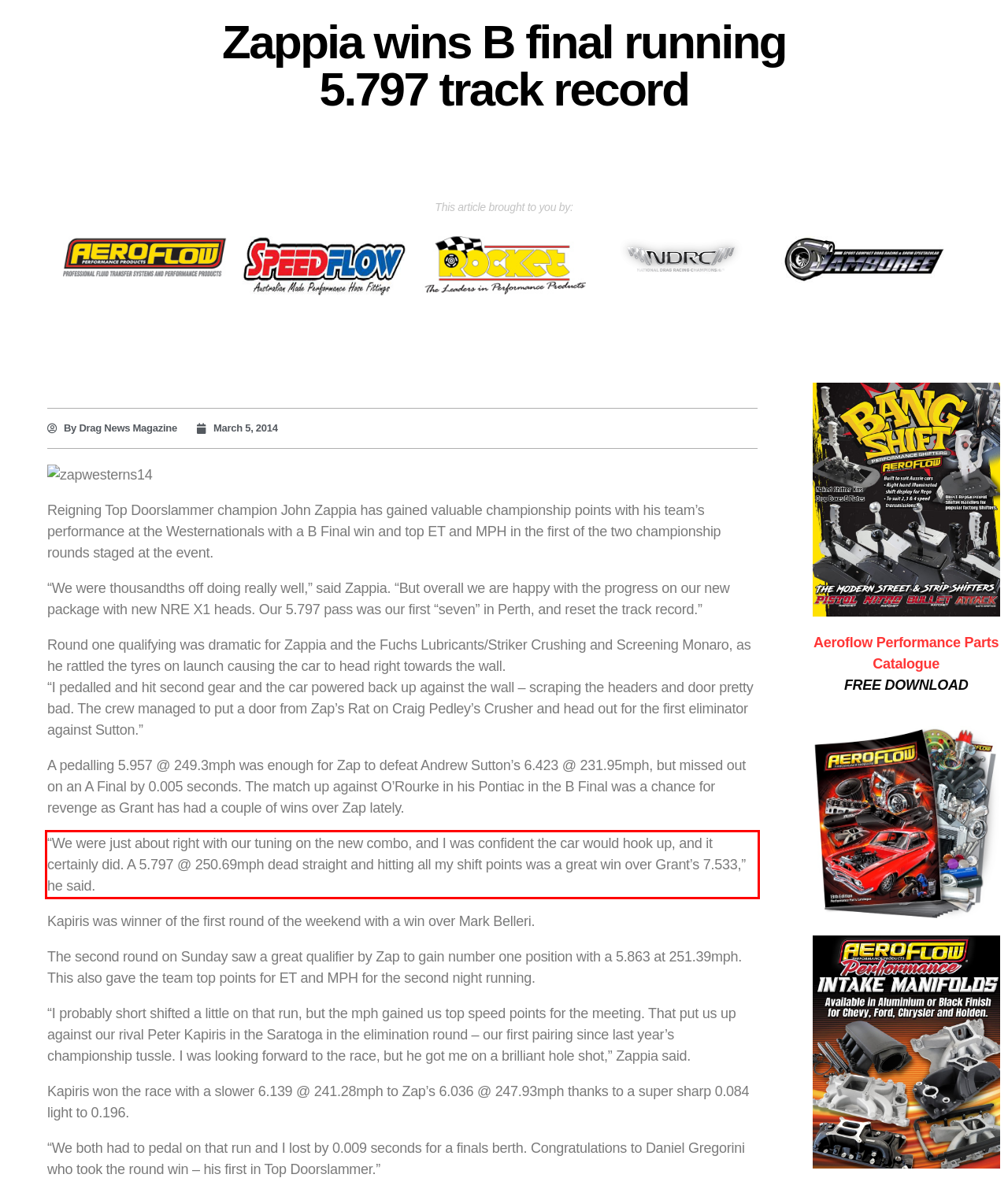Within the screenshot of a webpage, identify the red bounding box and perform OCR to capture the text content it contains.

“We were just about right with our tuning on the new combo, and I was confident the car would hook up, and it certainly did. A 5.797 @ 250.69mph dead straight and hitting all my shift points was a great win over Grant’s 7.533,” he said.